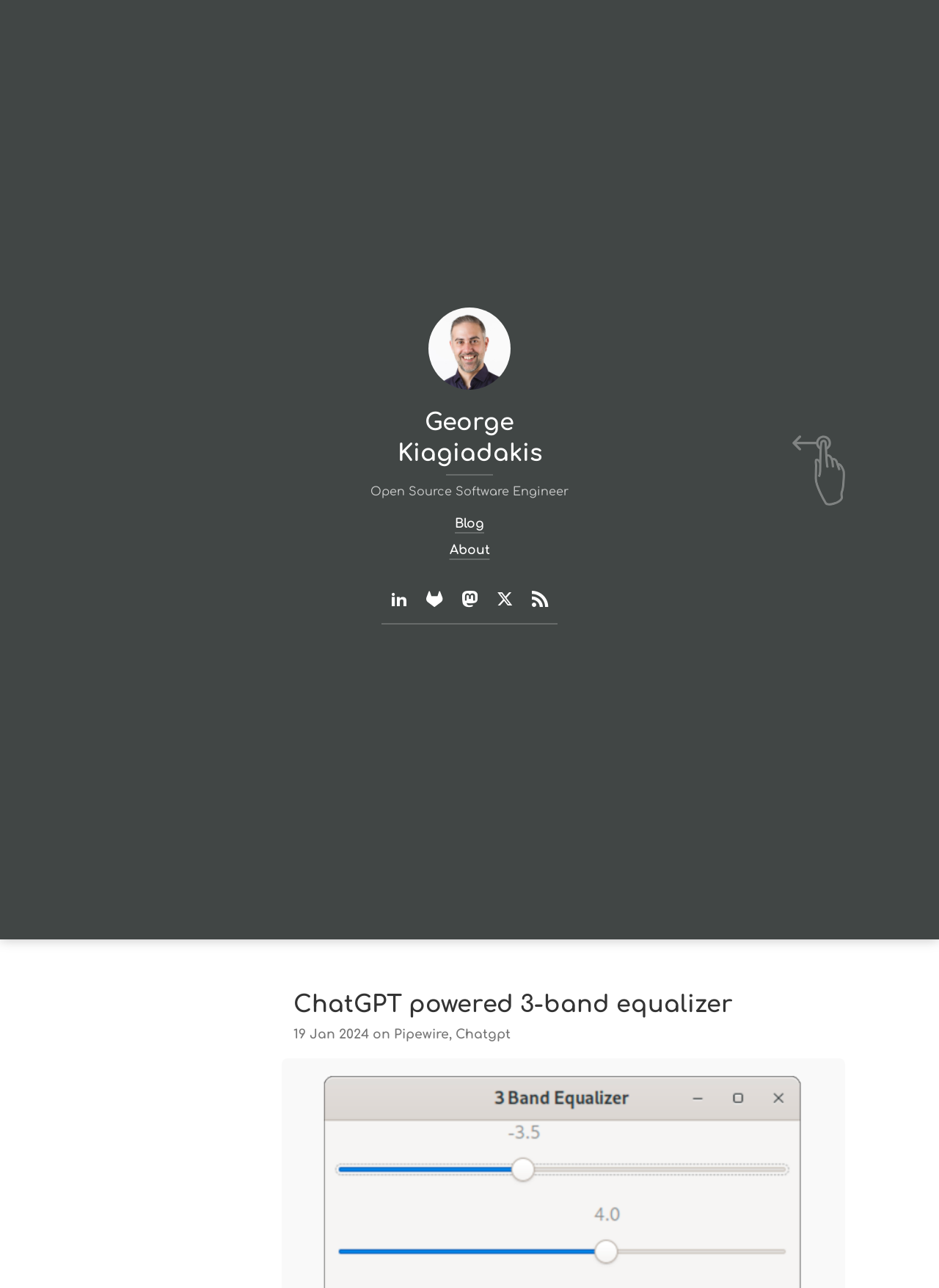Locate the bounding box coordinates of the element that needs to be clicked to carry out the instruction: "Explore the 'What is going on with WirePlumber?' article". The coordinates should be given as four float numbers ranging from 0 to 1, i.e., [left, top, right, bottom].

[0.635, 0.7, 0.872, 0.711]